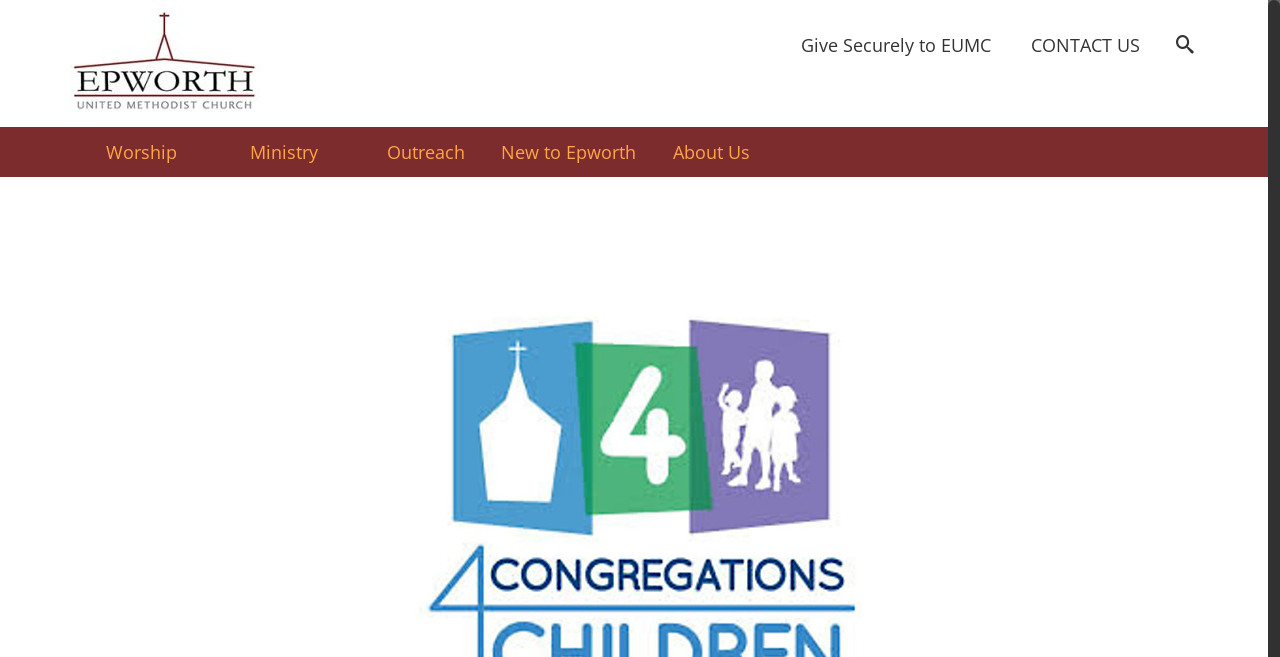Please find the bounding box for the following UI element description. Provide the coordinates in (top-left x, top-left y, bottom-right x, bottom-right y) format, with values between 0 and 1: title="Epworth United Methodist Church"

[0.055, 0.0, 0.336, 0.184]